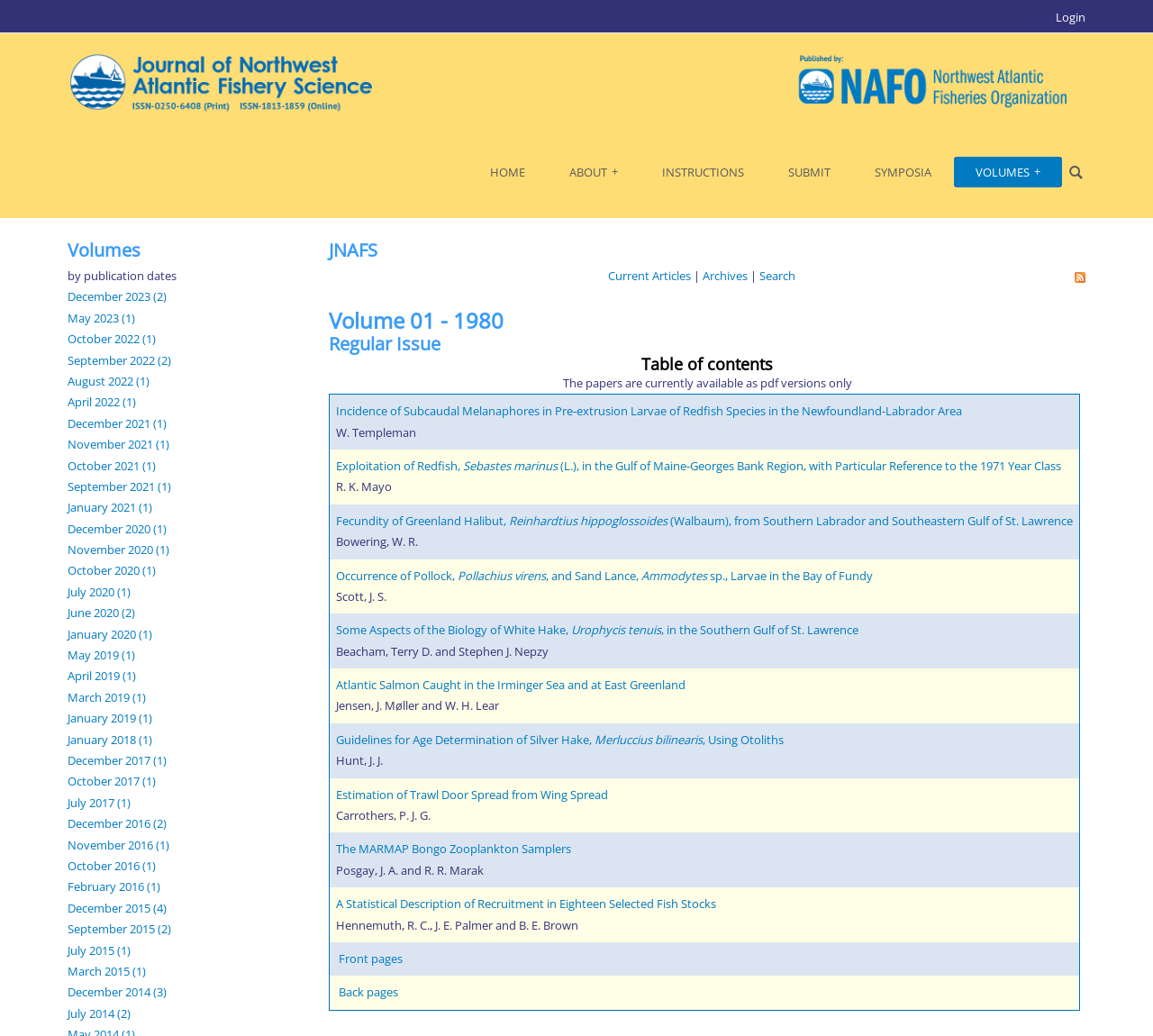Your task is to extract the text of the main heading from the webpage.

Volume 01 - 1980